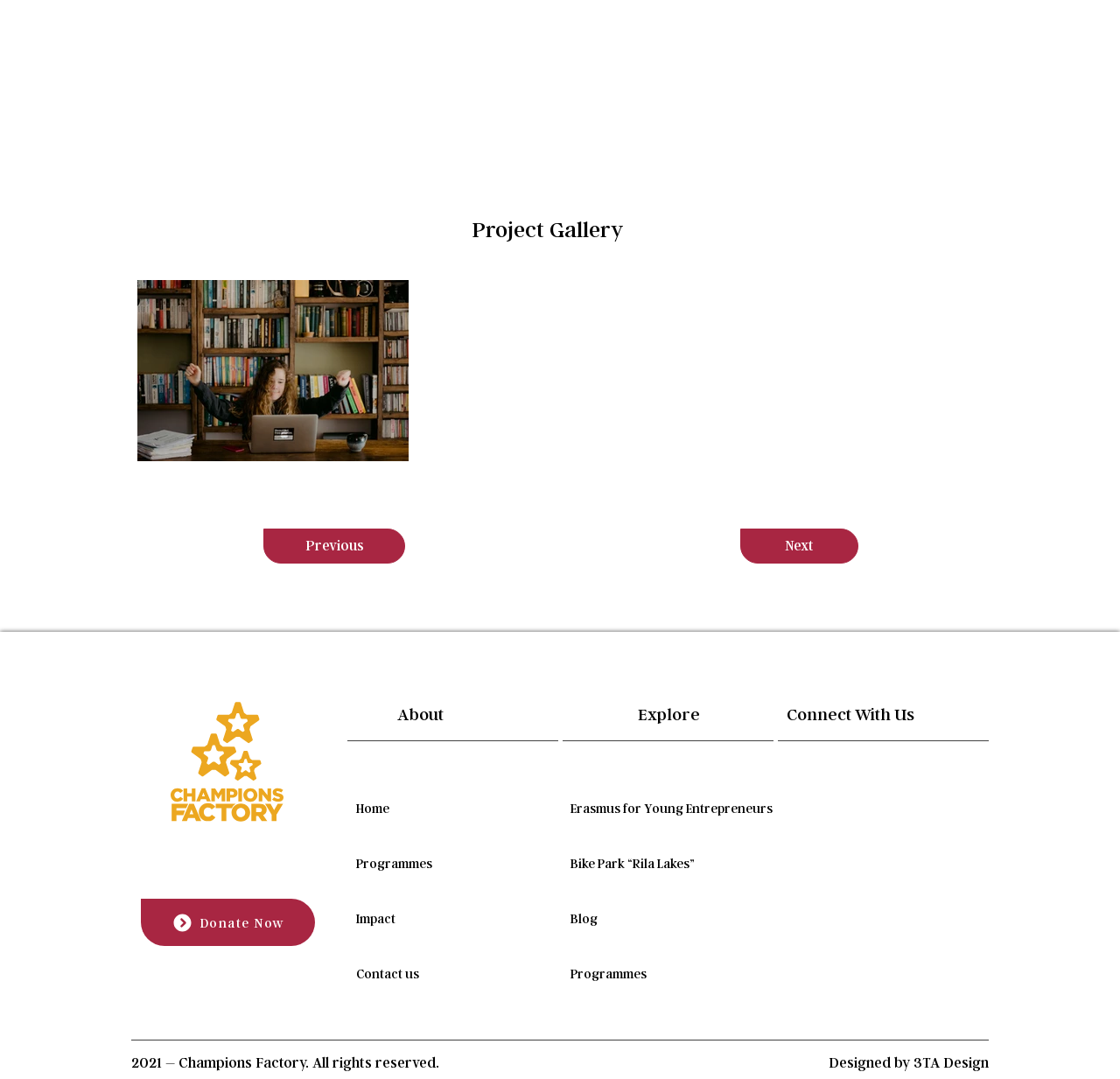Please identify the bounding box coordinates of the clickable region that I should interact with to perform the following instruction: "Go to 'About' page". The coordinates should be expressed as four float numbers between 0 and 1, i.e., [left, top, right, bottom].

[0.355, 0.651, 0.44, 0.673]